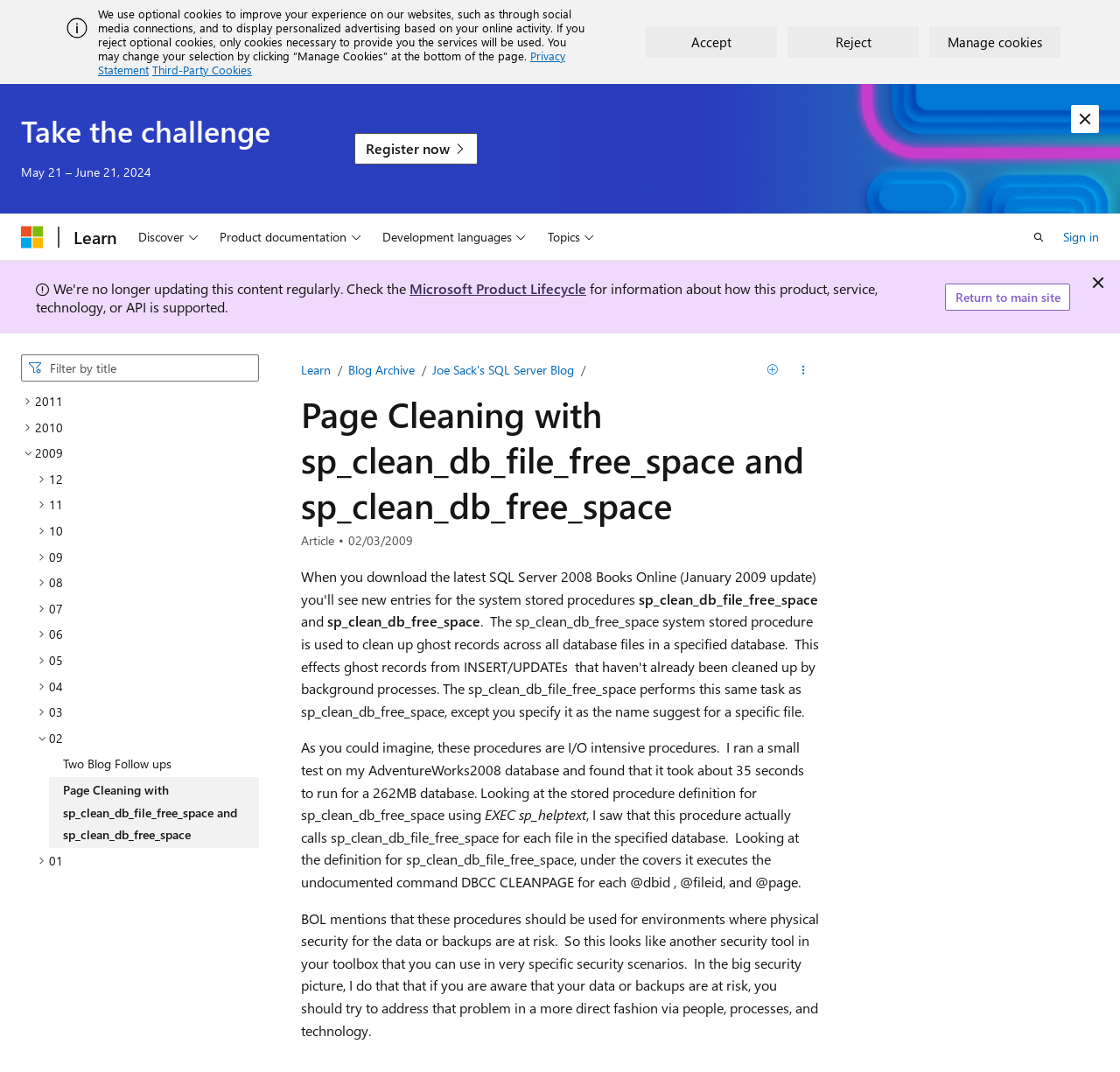Determine the bounding box coordinates of the region that needs to be clicked to achieve the task: "Open search".

[0.912, 0.206, 0.943, 0.236]